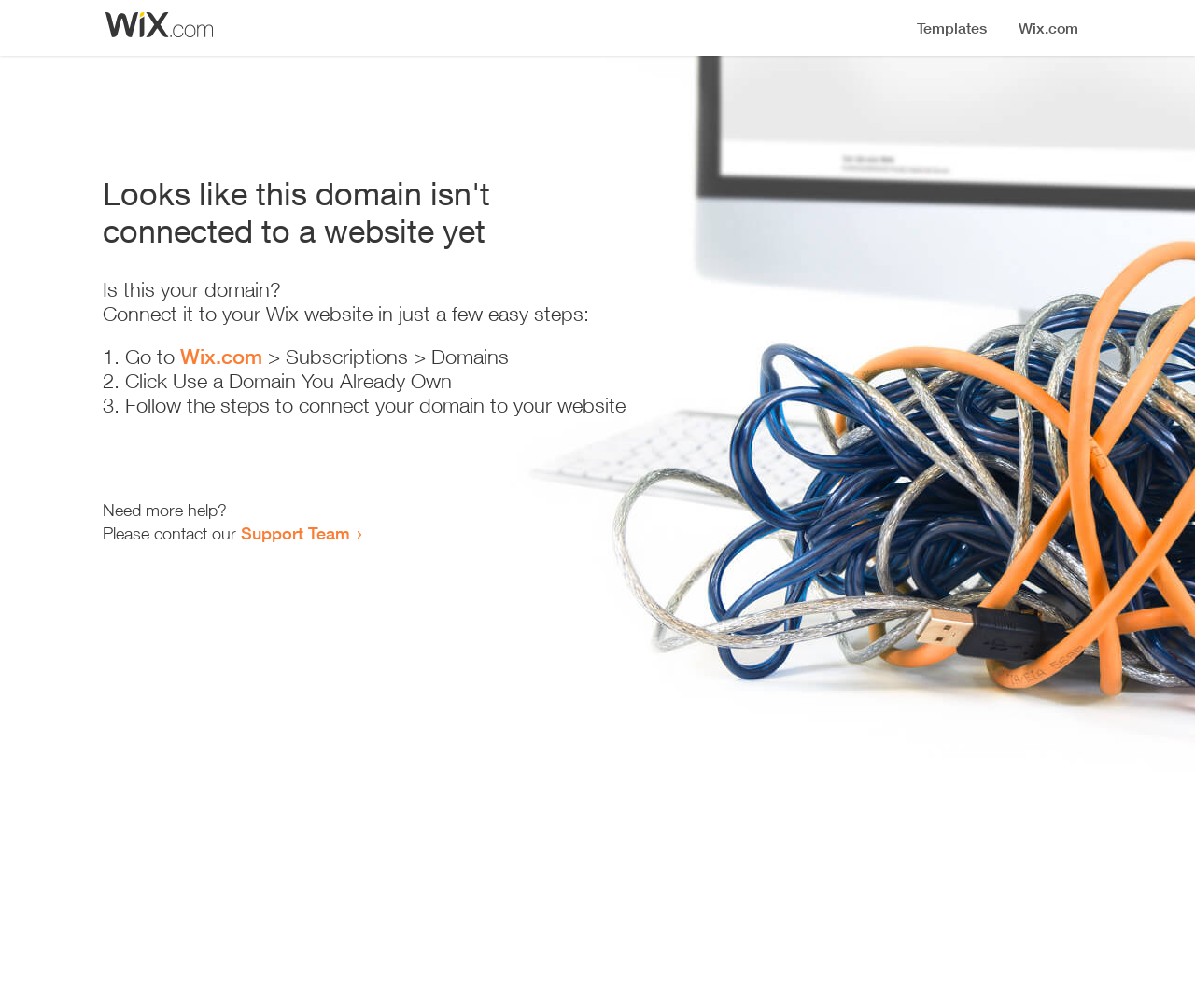Explain the webpage in detail, including its primary components.

The webpage appears to be an error page, indicating that a domain is not connected to a website yet. At the top, there is a small image, likely a logo or icon. Below the image, a prominent heading reads "Looks like this domain isn't connected to a website yet". 

Underneath the heading, there is a series of instructions to connect the domain to a Wix website. The instructions are presented in a step-by-step format, with each step numbered and accompanied by a brief description. The first step is to go to Wix.com, followed by navigating to the Subscriptions and Domains section. The second step is to click "Use a Domain You Already Own", and the third step is to follow the instructions to connect the domain to the website.

At the bottom of the page, there is a section offering additional help, with a message "Need more help?" followed by an invitation to contact the Support Team via a link.